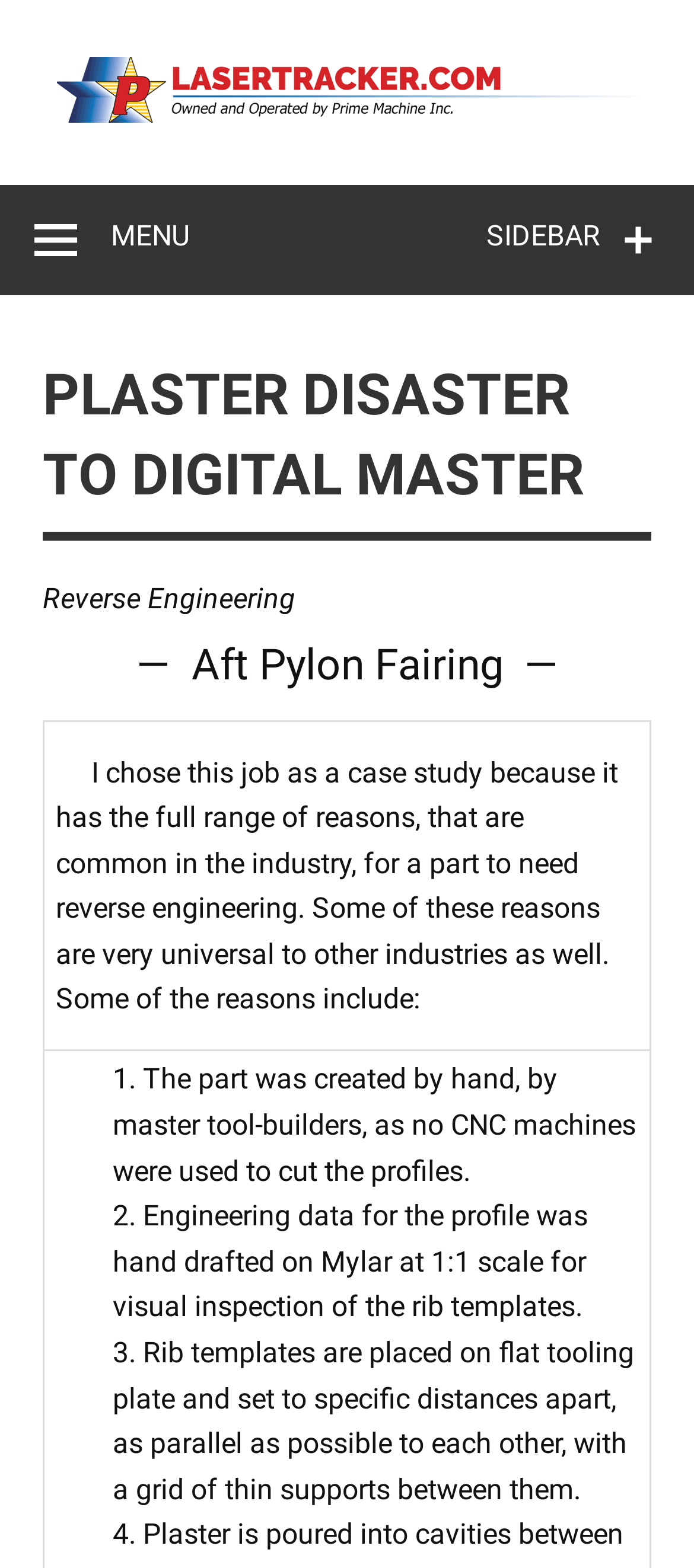Identify the bounding box coordinates for the UI element mentioned here: "Sidebar". Provide the coordinates as four float values between 0 and 1, i.e., [left, top, right, bottom].

[0.651, 0.118, 1.0, 0.189]